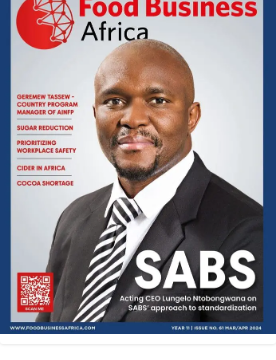What is the purpose of the QR code on the magazine cover?
Look at the screenshot and provide an in-depth answer.

The QR code is located in the bottom left corner of the magazine cover, and its purpose is to facilitate reader engagement, likely by providing a link to additional content or a digital version of the magazine.